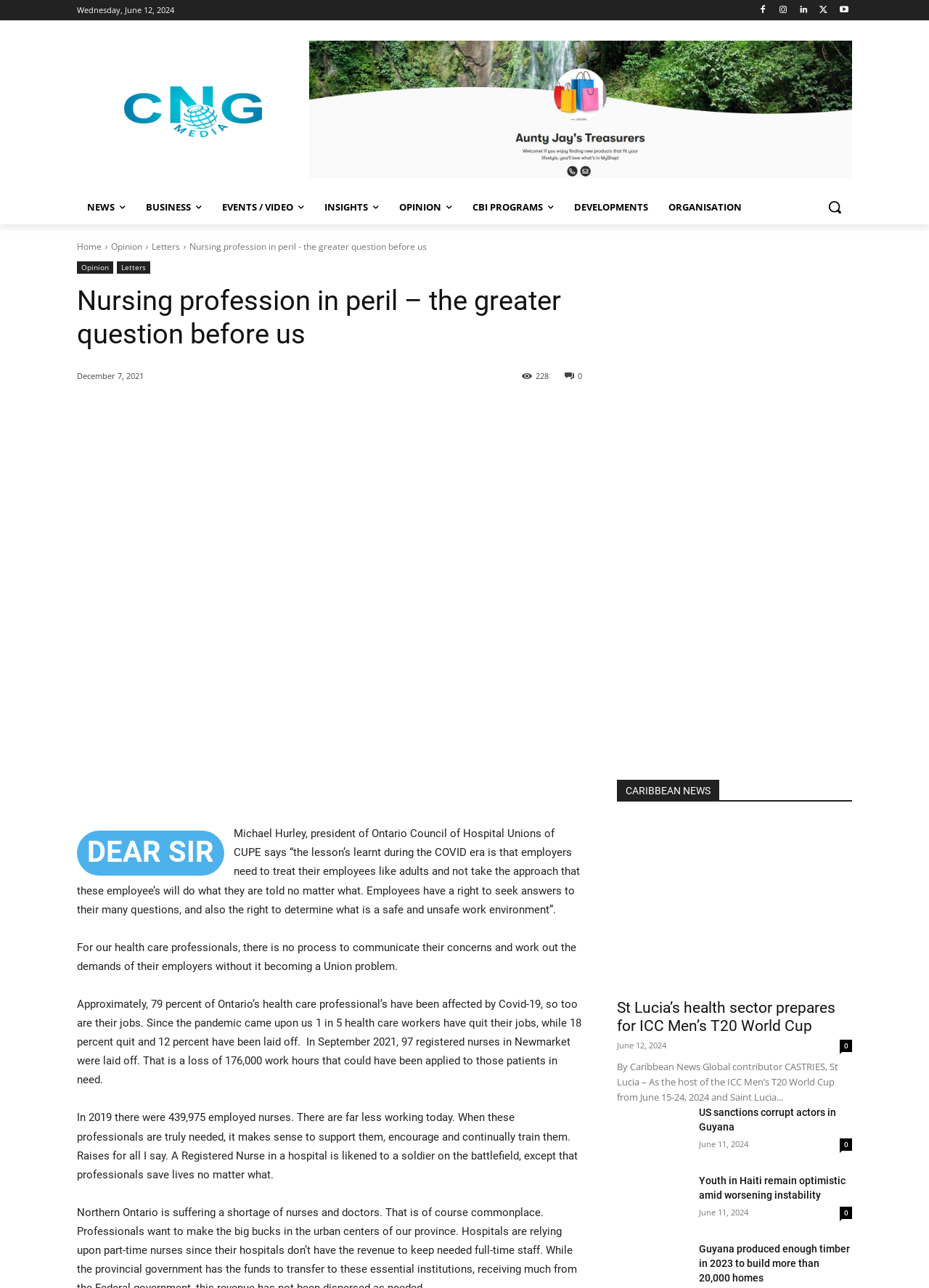Describe all the significant parts and information present on the webpage.

The webpage is an article from Caribbean News Global, with a focus on the nursing profession. At the top, there is a logo and a navigation menu with links to various sections, including News, Business, Events/Video, Insights, Opinion, CBI Programs, Developments, and Organisation. Below the navigation menu, there is a search button and a link to the Home page.

The main article is titled "Nursing profession in peril - the greater question before us" and is accompanied by a date, December 7, 2021. The article begins with a quote from Michael Hurley, president of Ontario Council of Hospital Unions of CUPE, discussing the importance of treating employees like adults and respecting their rights.

The article then goes on to discuss the challenges faced by healthcare professionals, including the lack of a process to communicate their concerns and work out demands with their employers. It highlights the impact of Covid-19 on the healthcare industry, with approximately 79% of Ontario's healthcare professionals affected, and many quitting their jobs or being laid off.

The article also mentions the importance of supporting and training healthcare professionals, likening them to soldiers on the battlefield. There are several images and links to related articles throughout the page, including a section titled "CARIBBEAN NEWS" with links to articles about St Lucia's health sector, US sanctions on corrupt actors in Guyana, and youth in Haiti remaining optimistic amid worsening instability.

Overall, the webpage is a news article with a focus on the nursing profession and the challenges faced by healthcare professionals, with links to related articles and a navigation menu at the top.